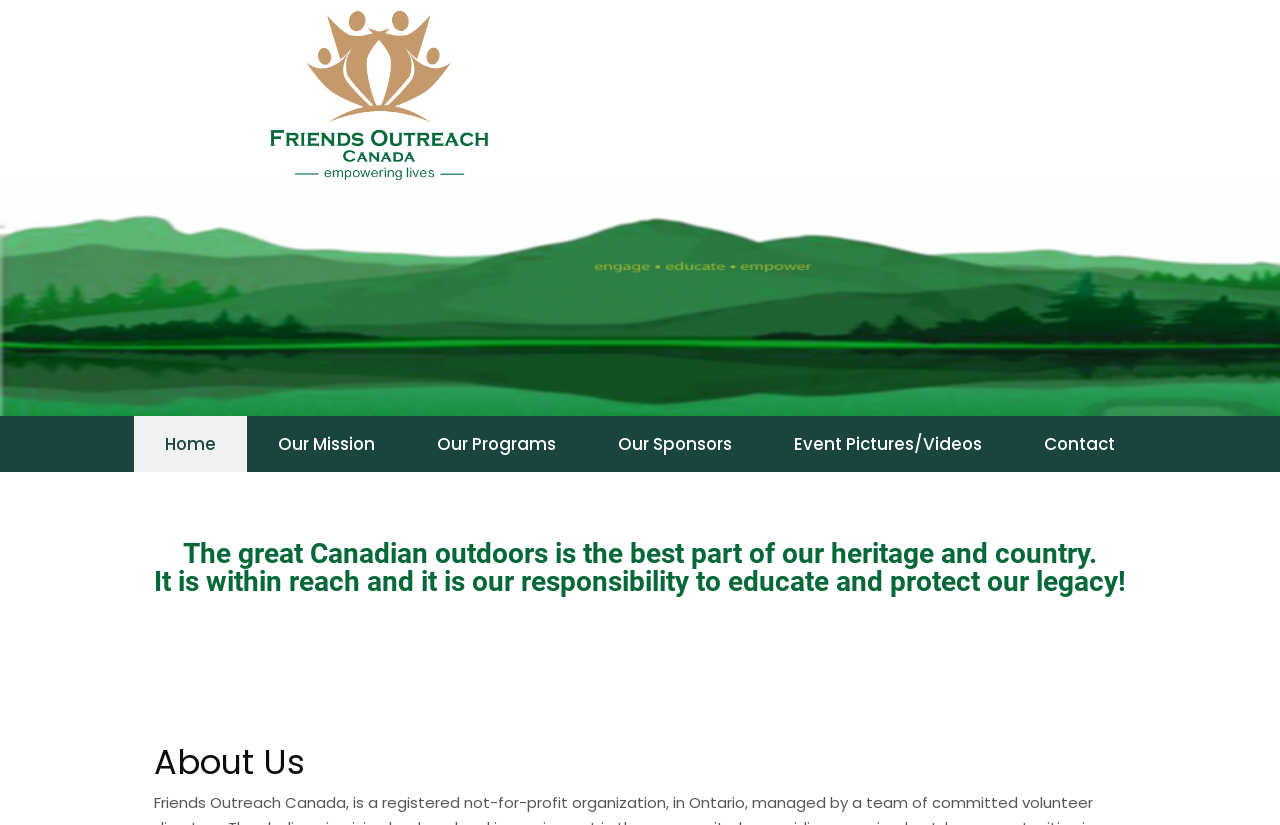Detail the features and information presented on the webpage.

The webpage is about Friends Outreach Canada, an organization that aims to encourage, educate, and empower. At the top of the page, there is a horizontal navigation menu with six links: Home, Our Mission, Our Programs, Our Sponsors, Event Pictures/Videos, and Contact. These links are evenly spaced and take up about half of the page's width.

Below the navigation menu, there is a prominent heading that quotes the importance of preserving the Canadian outdoors and the organization's responsibility to educate and protect it. This heading spans almost the entire width of the page.

Further down, there is another heading titled "About Us", which is positioned near the bottom of the page.